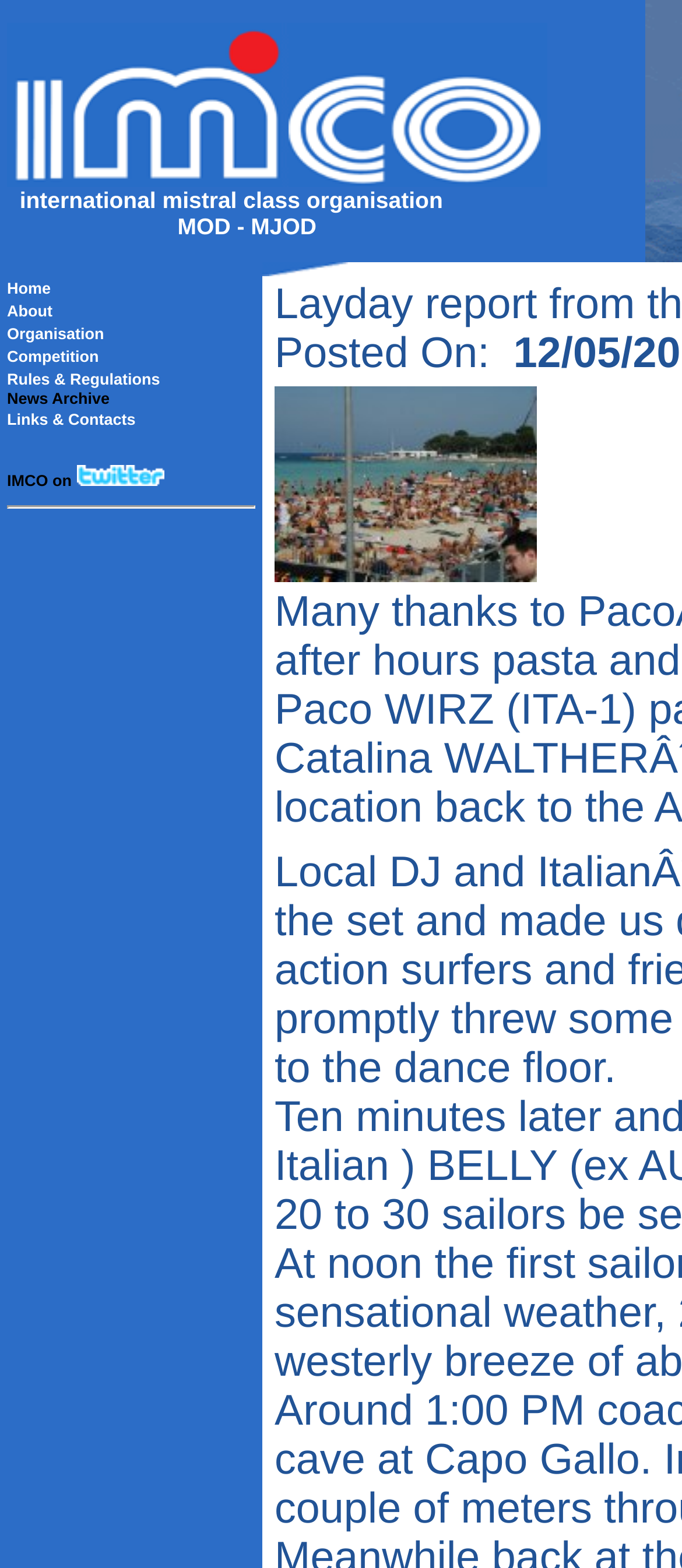Answer briefly with one word or phrase:
What is the social media platform linked to the organization?

Twitter